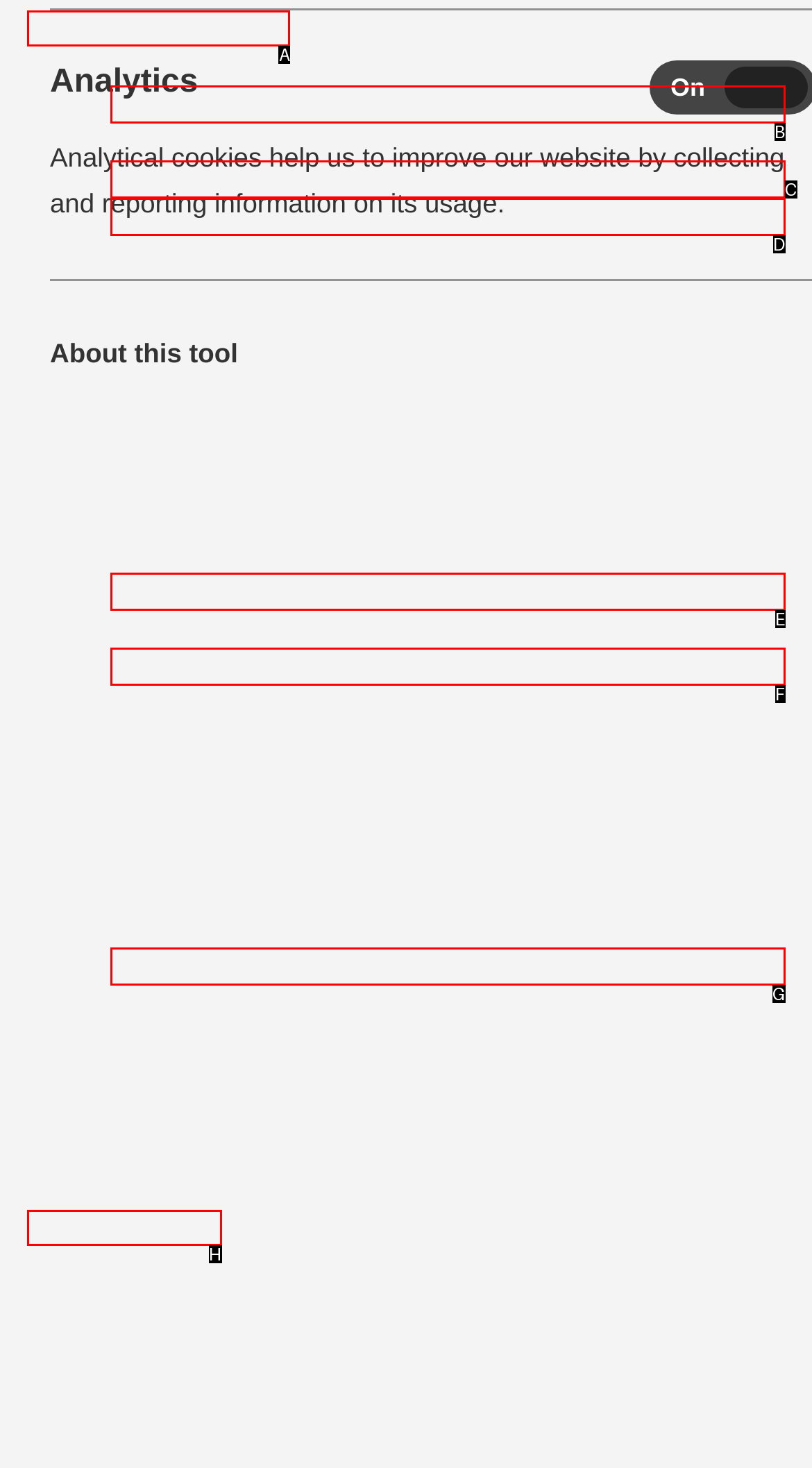Determine which option fits the element description: 3. Work at height
Answer with the option’s letter directly.

E